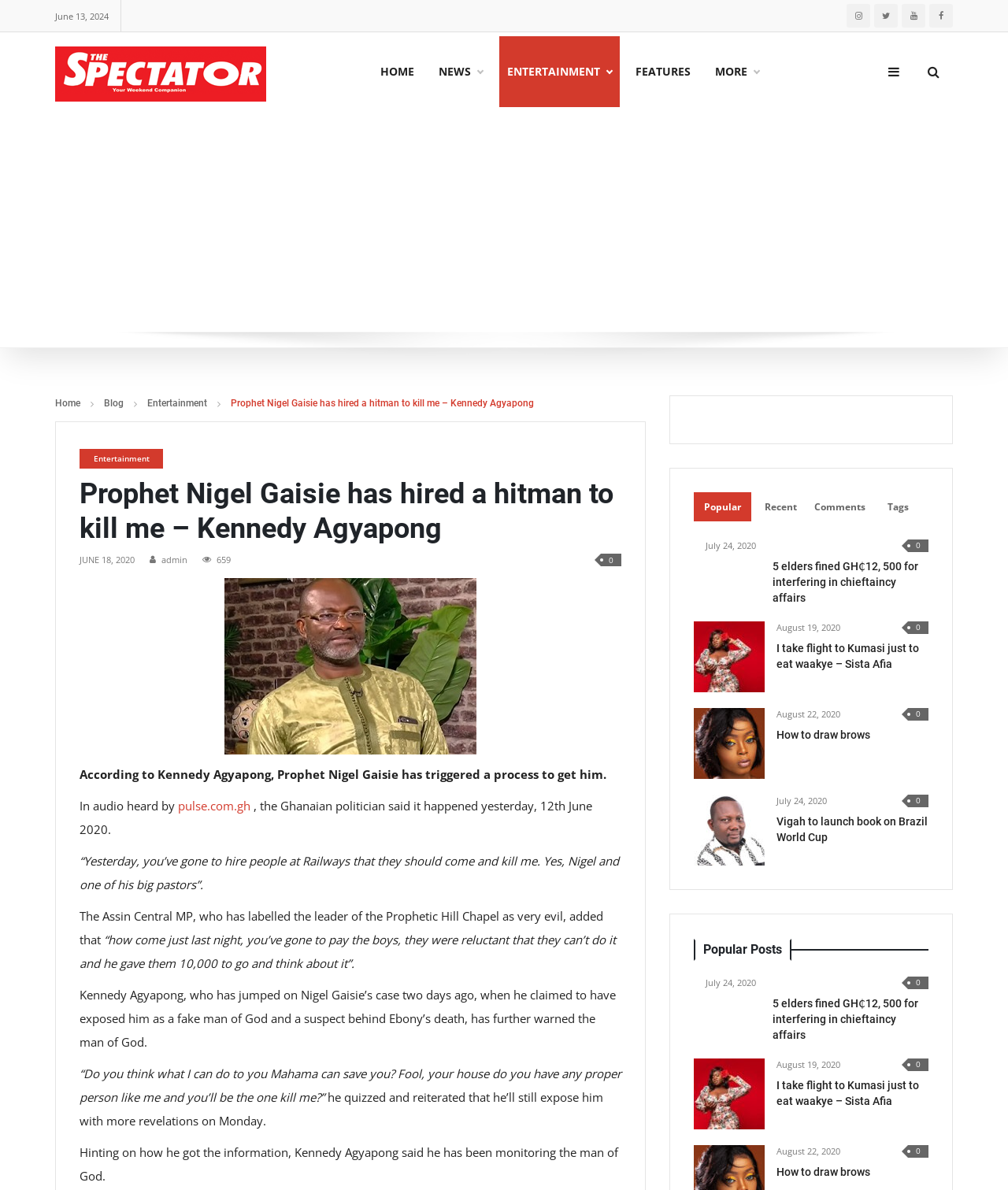What is the date of the article 'Prophet Nigel Gaisie has hired a hitman to kill me – Kennedy Agyapong'?
Using the image, give a concise answer in the form of a single word or short phrase.

June 18, 2020